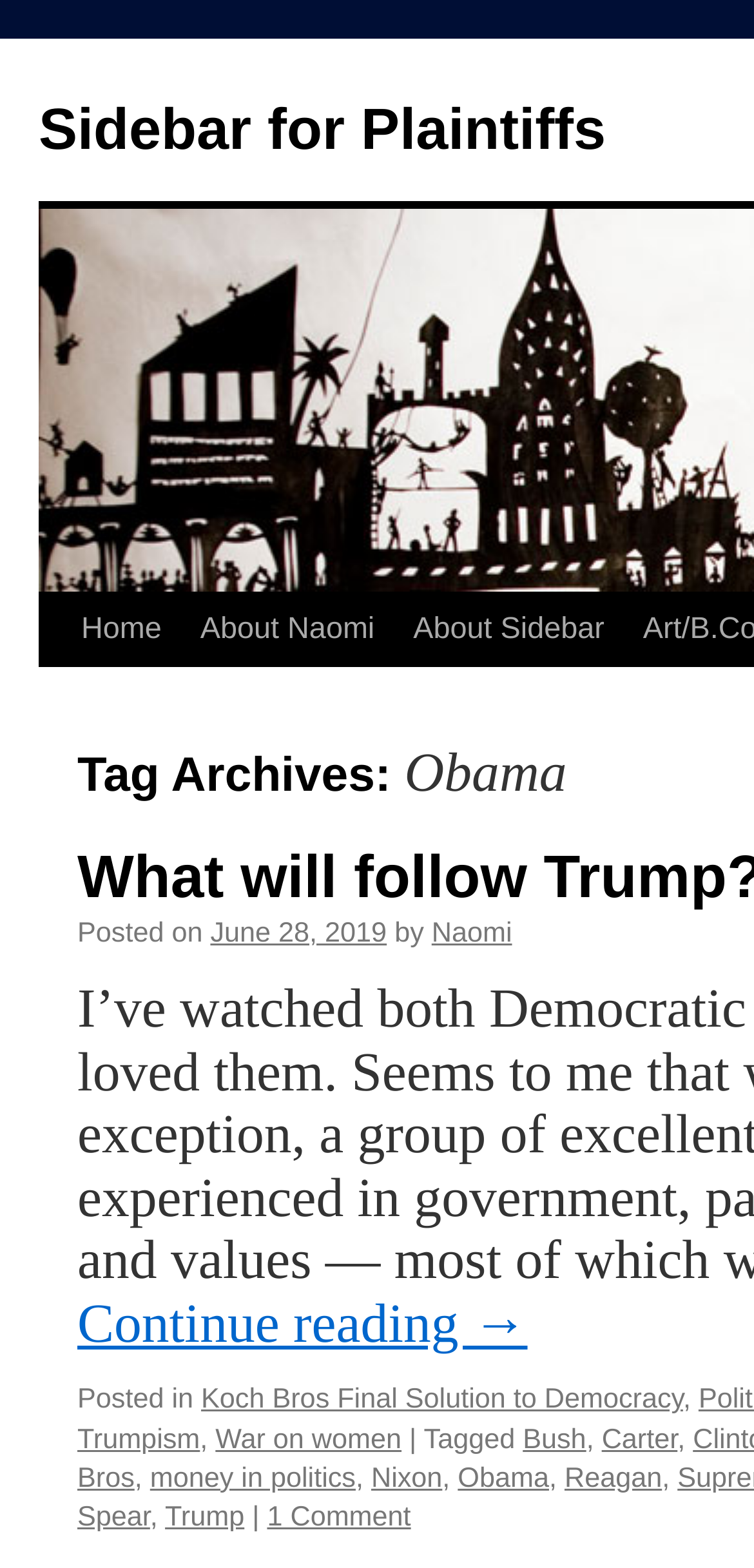Identify the bounding box coordinates for the element you need to click to achieve the following task: "go to home page". The coordinates must be four float values ranging from 0 to 1, formatted as [left, top, right, bottom].

[0.082, 0.379, 0.24, 0.425]